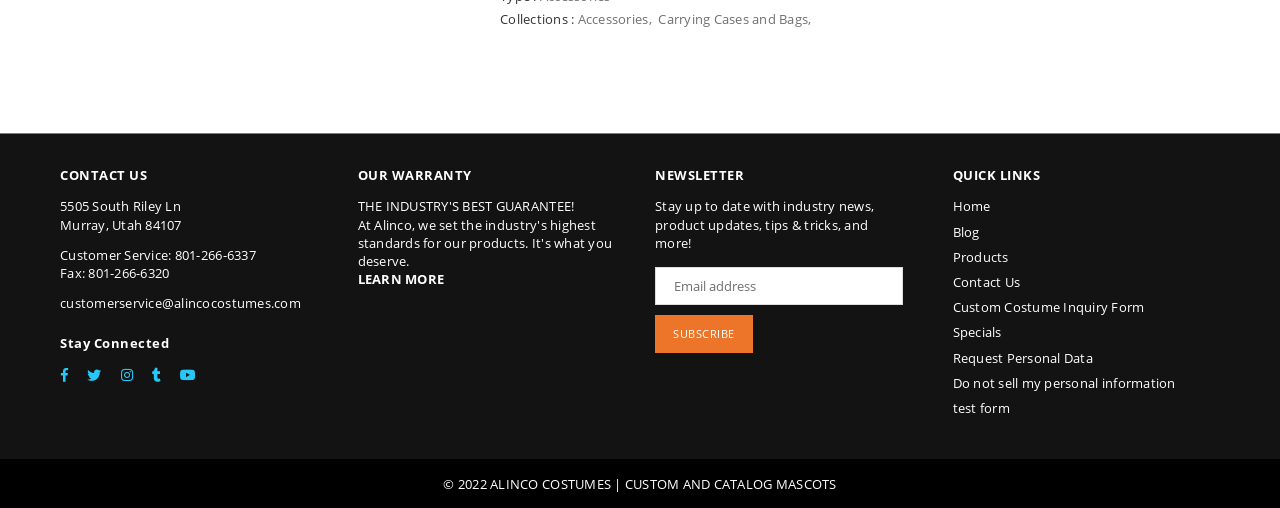Please give a short response to the question using one word or a phrase:
What social media platforms can I follow the company on?

Facebook, Twitter, Instagram, Tumblr, YouTube